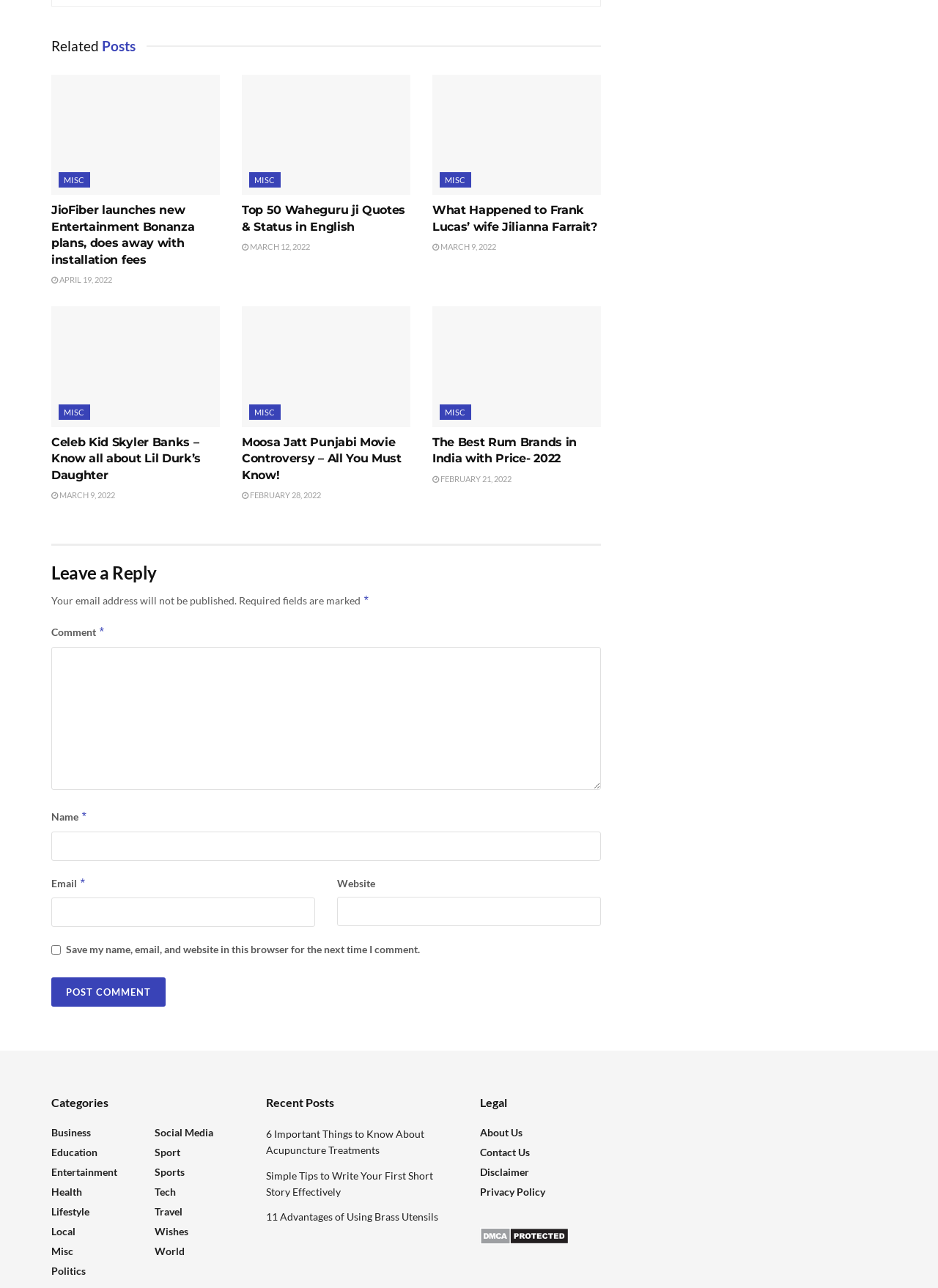Can you provide the bounding box coordinates for the element that should be clicked to implement the instruction: "Read the article 'JioFiber launches new Entertainment Bonanza plans, does away with installation fees'"?

[0.055, 0.058, 0.234, 0.152]